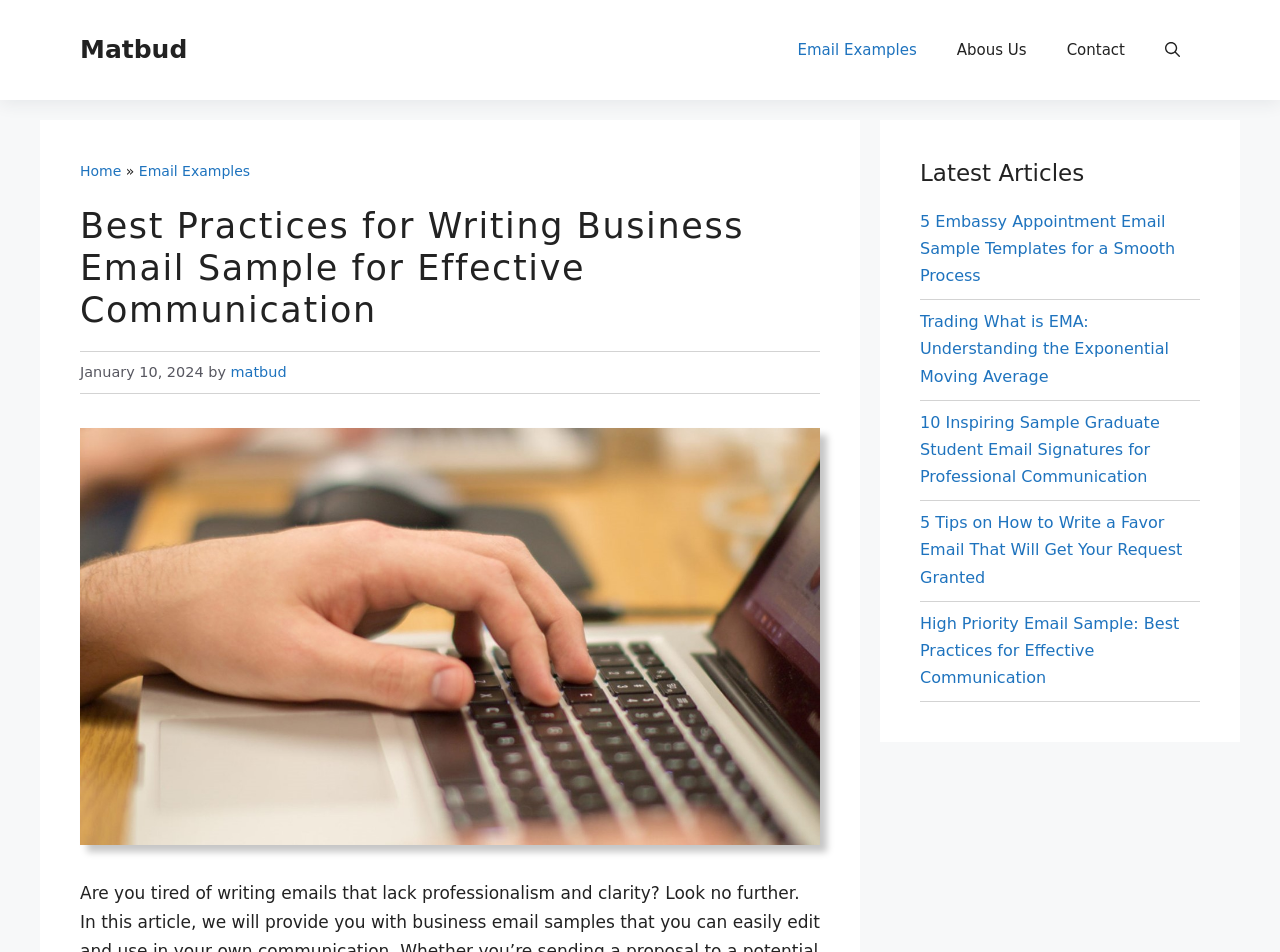Summarize the webpage with intricate details.

This webpage is about best practices for writing business email samples for effective communication. At the top, there is a banner with a link to the website "Matbud" on the left side, and a navigation menu on the right side with links to "Email Examples", "About Us", "Contact", and a search button. Below the banner, there is a header section with a navigation menu showing breadcrumbs, including links to "Home" and "Email Examples". The main title of the webpage, "Best Practices for Writing Business Email Sample for Effective Communication", is displayed prominently in the header section.

To the right of the header section, there is a section with the latest articles, featuring five links to different articles, including "5 Embassy Appointment Email Sample Templates for a Smooth Process", "Trading What is EMA: Understanding the Exponential Moving Average", and others. These links are arranged vertically, with the first link at the top and the last link at the bottom.

On the left side of the webpage, there is a large image related to the main topic, taking up most of the vertical space. Below the image, there is a section with the author's information, including the date "January 10, 2024" and a link to the author's profile "matbud".